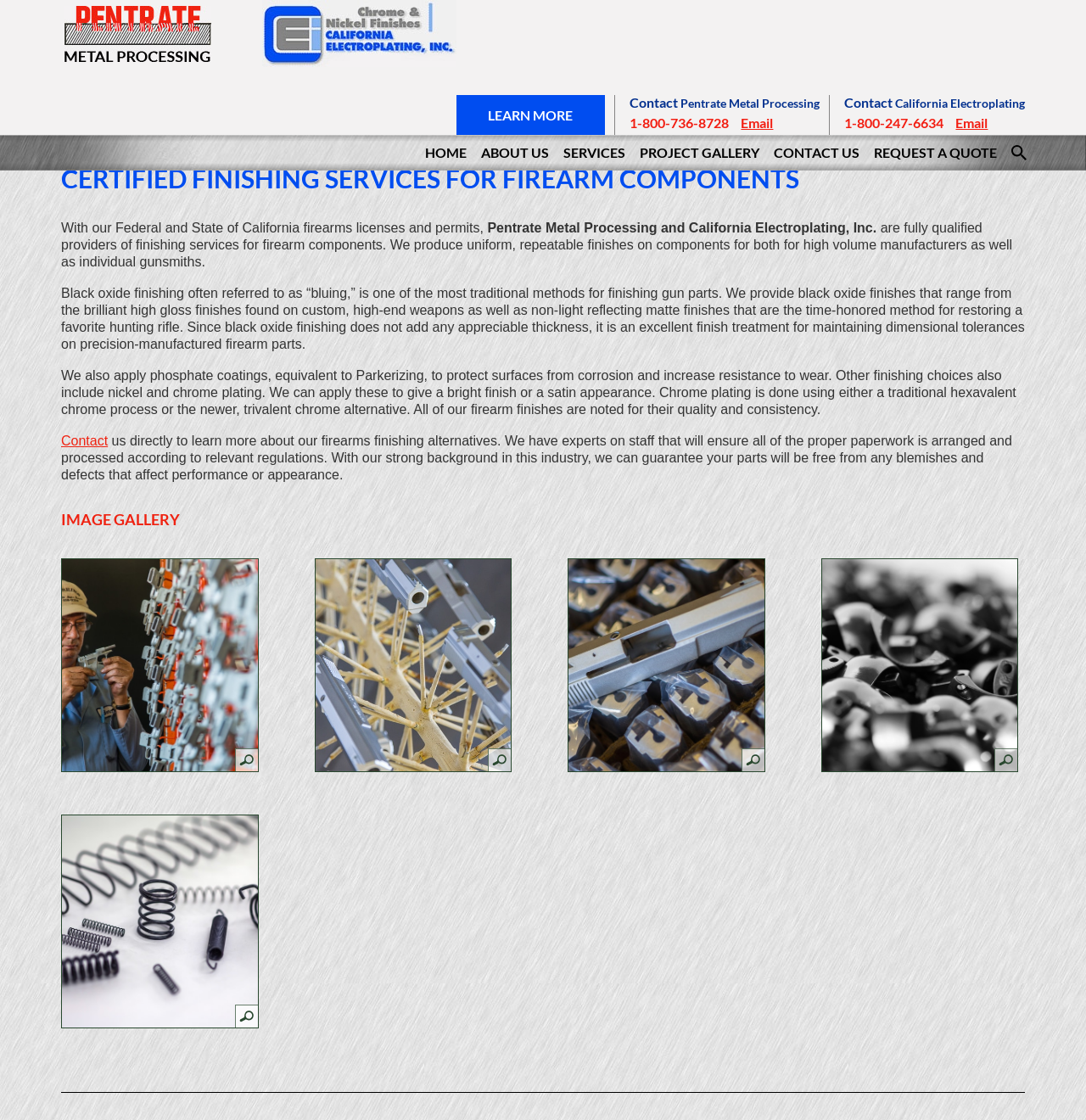Extract the text of the main heading from the webpage.

CERTIFIED FINISHING SERVICES FOR FIREARM COMPONENTS